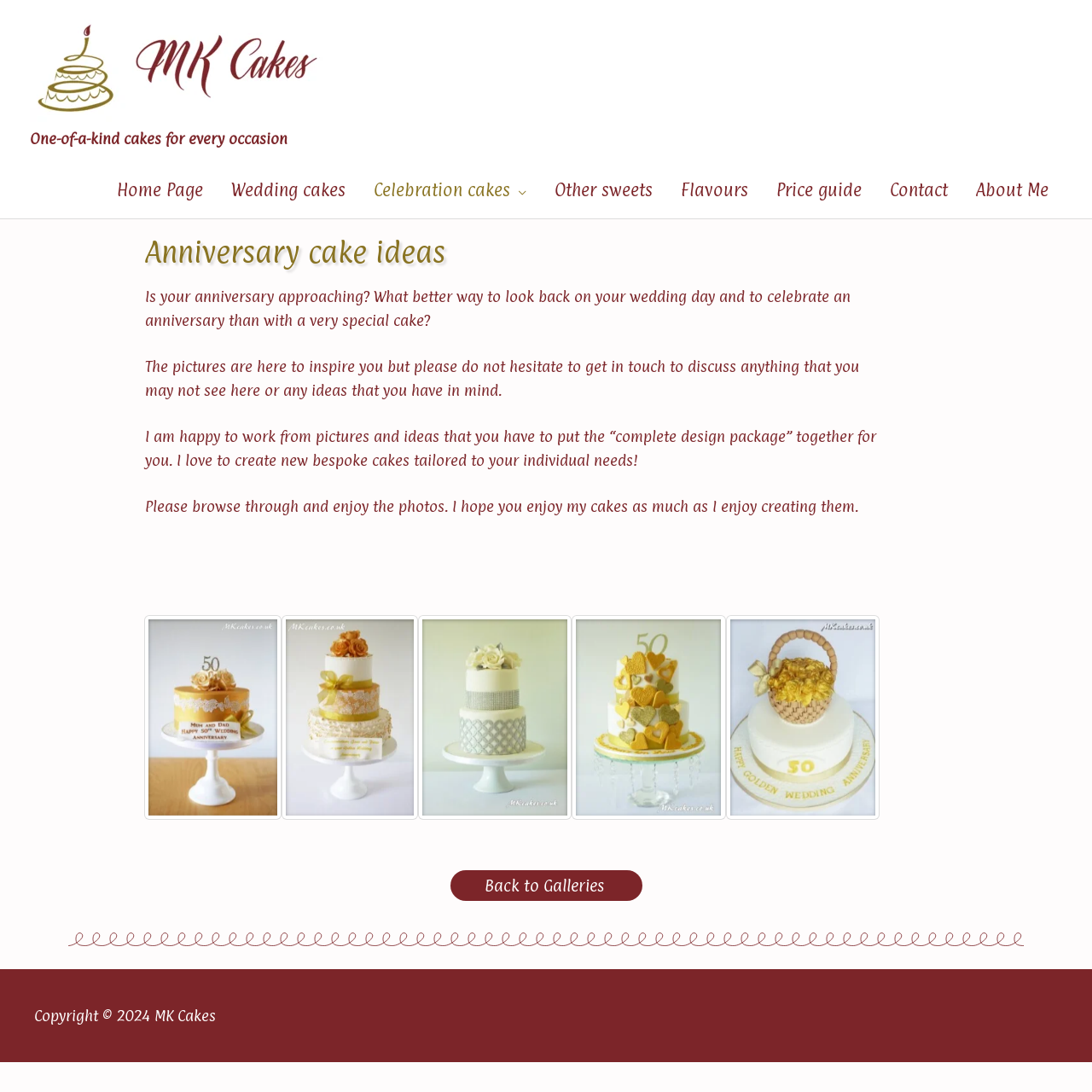How can you contact the cake designer?
Based on the screenshot, respond with a single word or phrase.

Get in touch